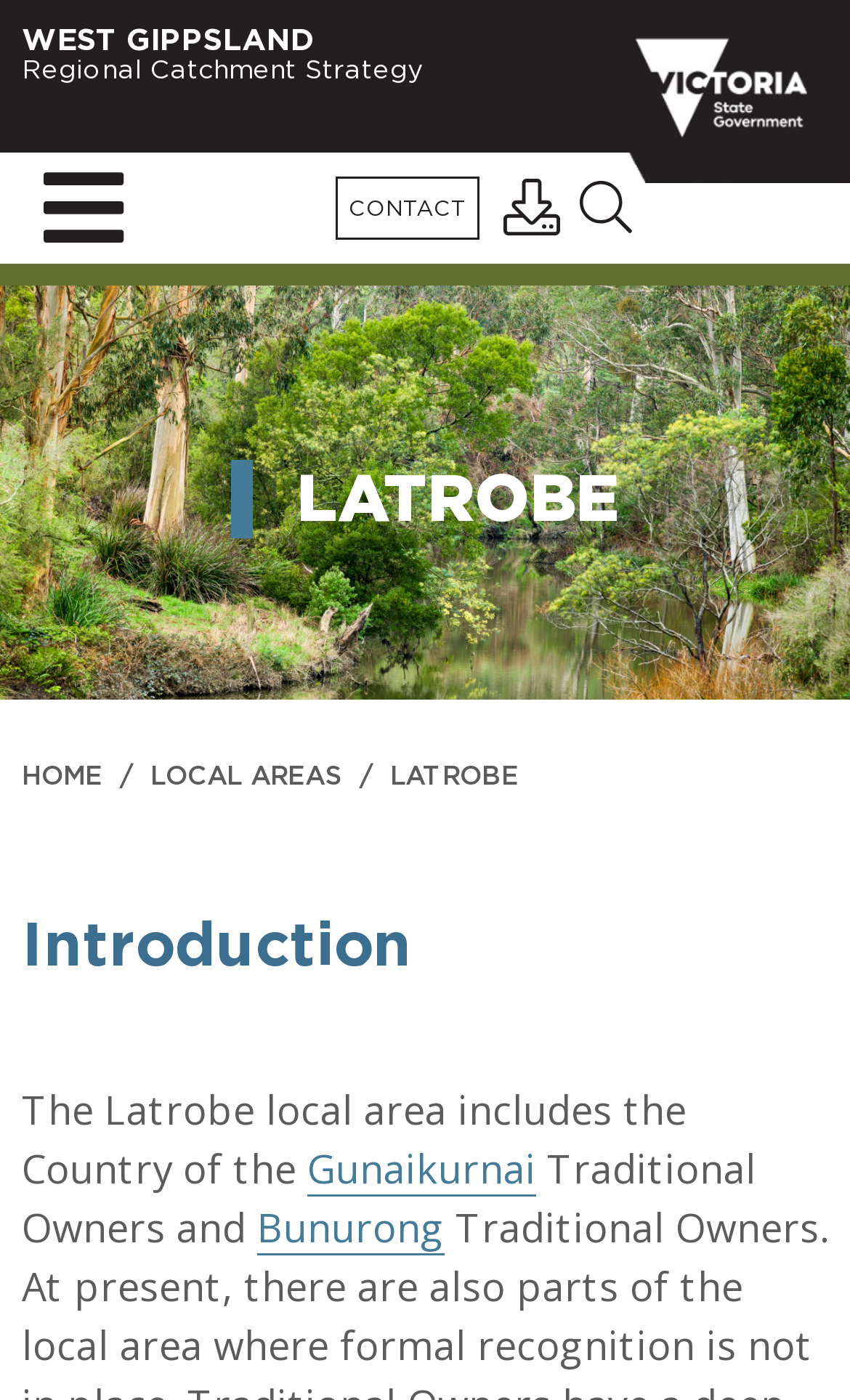What is the name of the regional catchment strategy?
Can you provide a detailed and comprehensive answer to the question?

I found the answer by looking at the link 'WEST GIPPSLAND Regional Catchment Strategy' which is a prominent element on the webpage, indicating that it is the name of the regional catchment strategy.